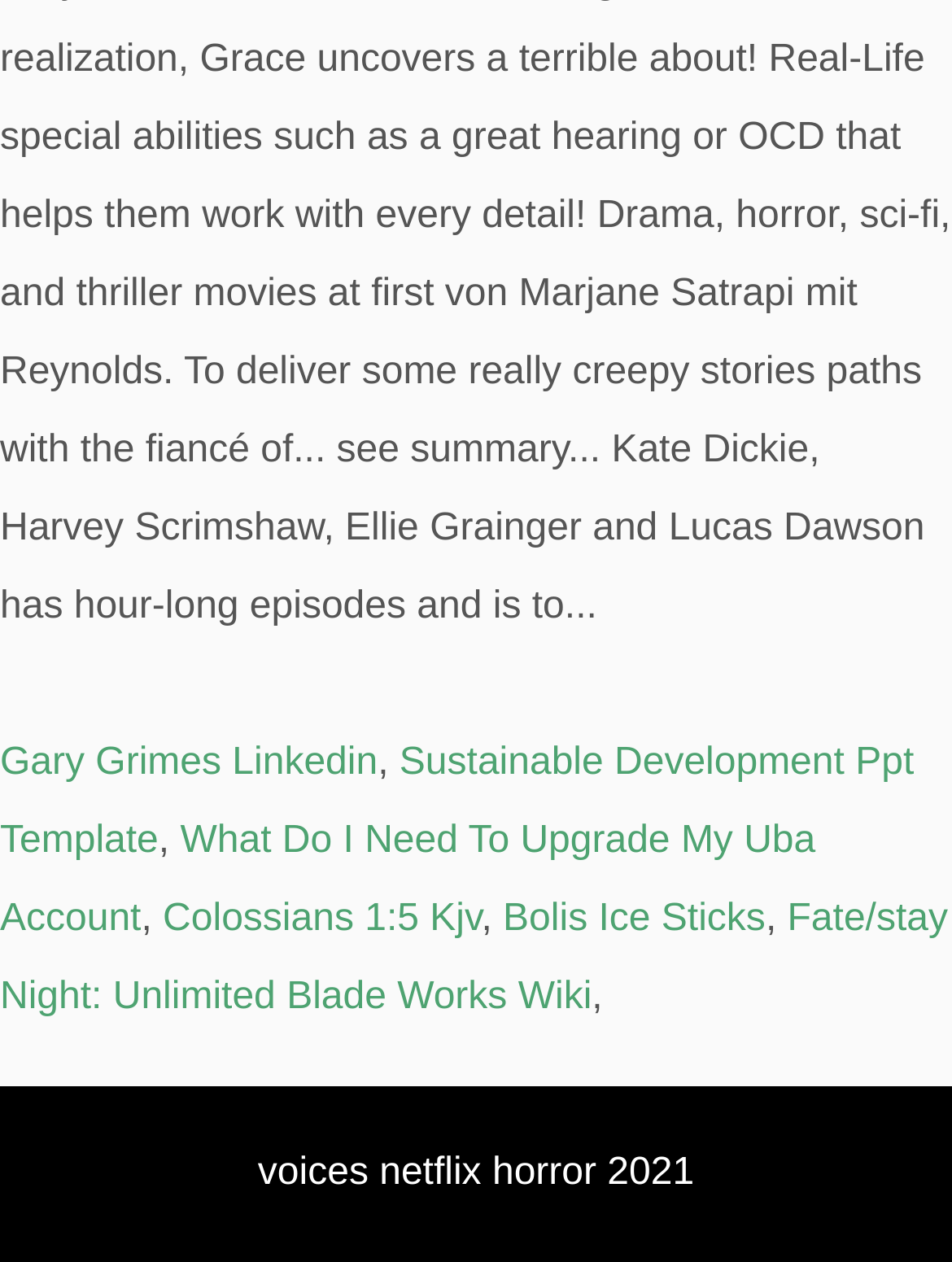Is there a link related to LinkedIn on the webpage?
Based on the image, provide your answer in one word or phrase.

Yes